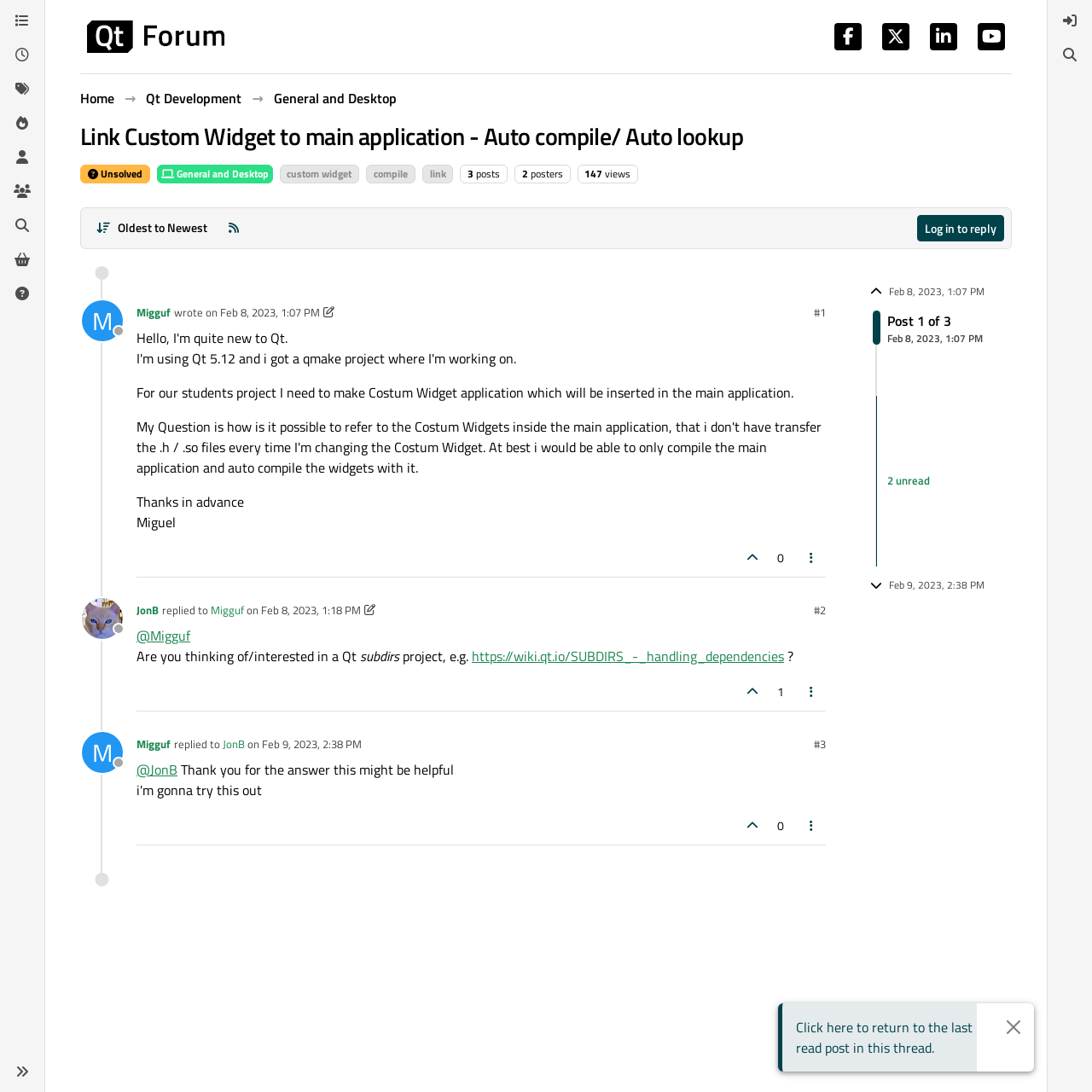Can you find the bounding box coordinates for the element to click on to achieve the instruction: "Click on the 'Post sort option, Oldest to Newest' button"?

[0.08, 0.197, 0.196, 0.221]